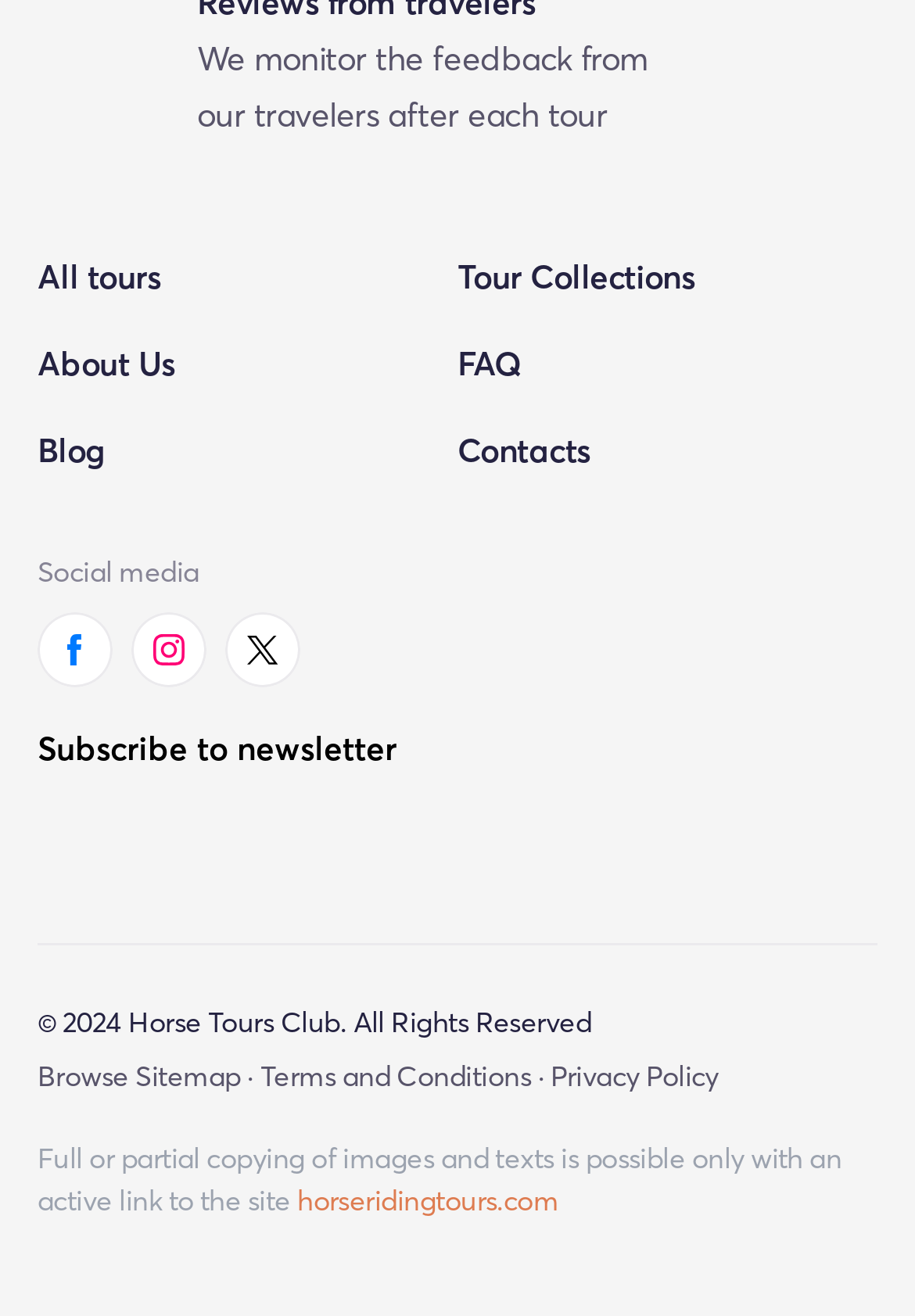Based on the image, please elaborate on the answer to the following question:
What type of tours does the website offer?

I inferred that the website offers horse riding tours based on the name 'Horse Tours Club' and the overall structure of the webpage, which suggests that it is a website related to horse riding tours.